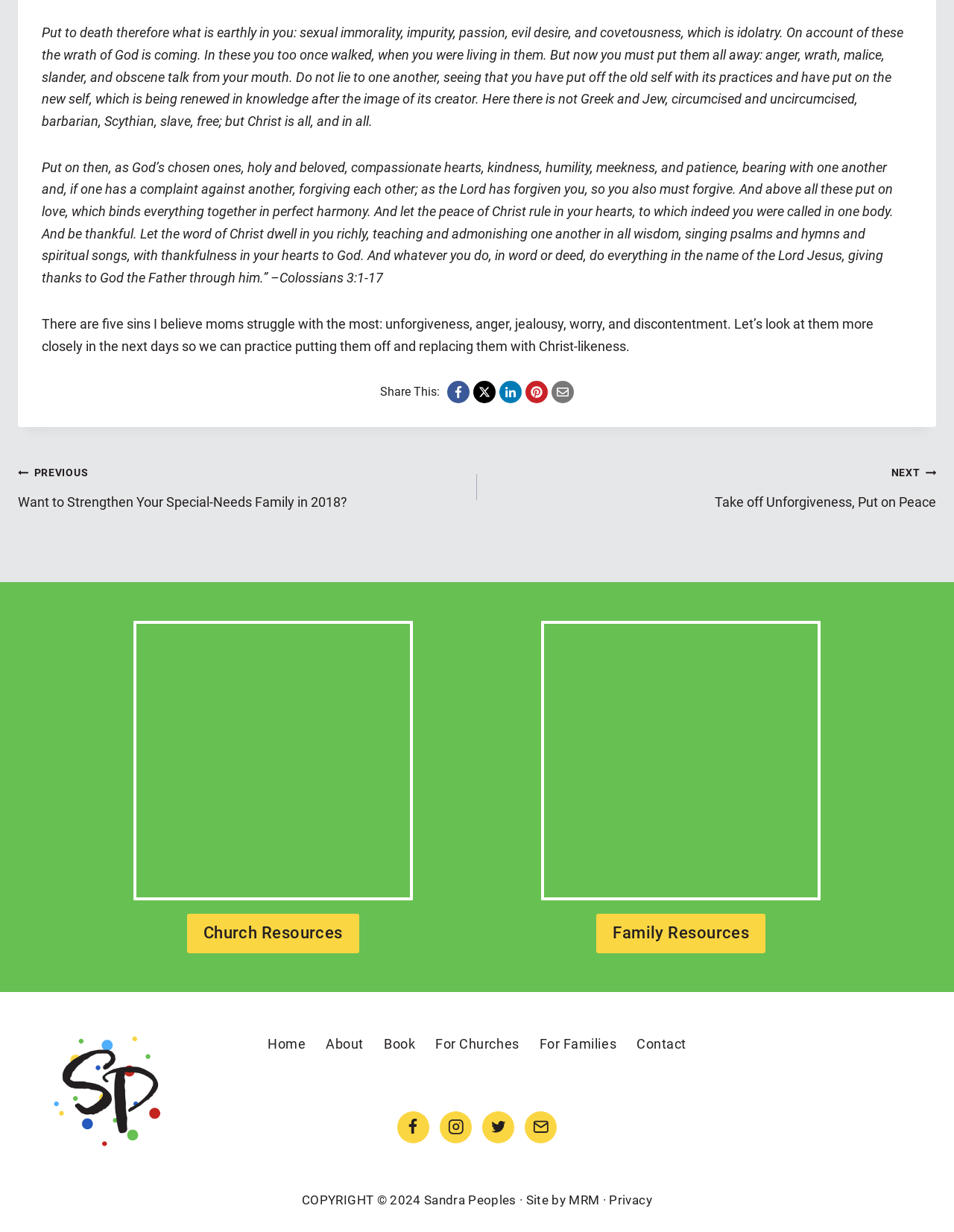Identify the bounding box coordinates for the element you need to click to achieve the following task: "Go to previous post". Provide the bounding box coordinates as four float numbers between 0 and 1, in the form [left, top, right, bottom].

[0.019, 0.374, 0.5, 0.417]